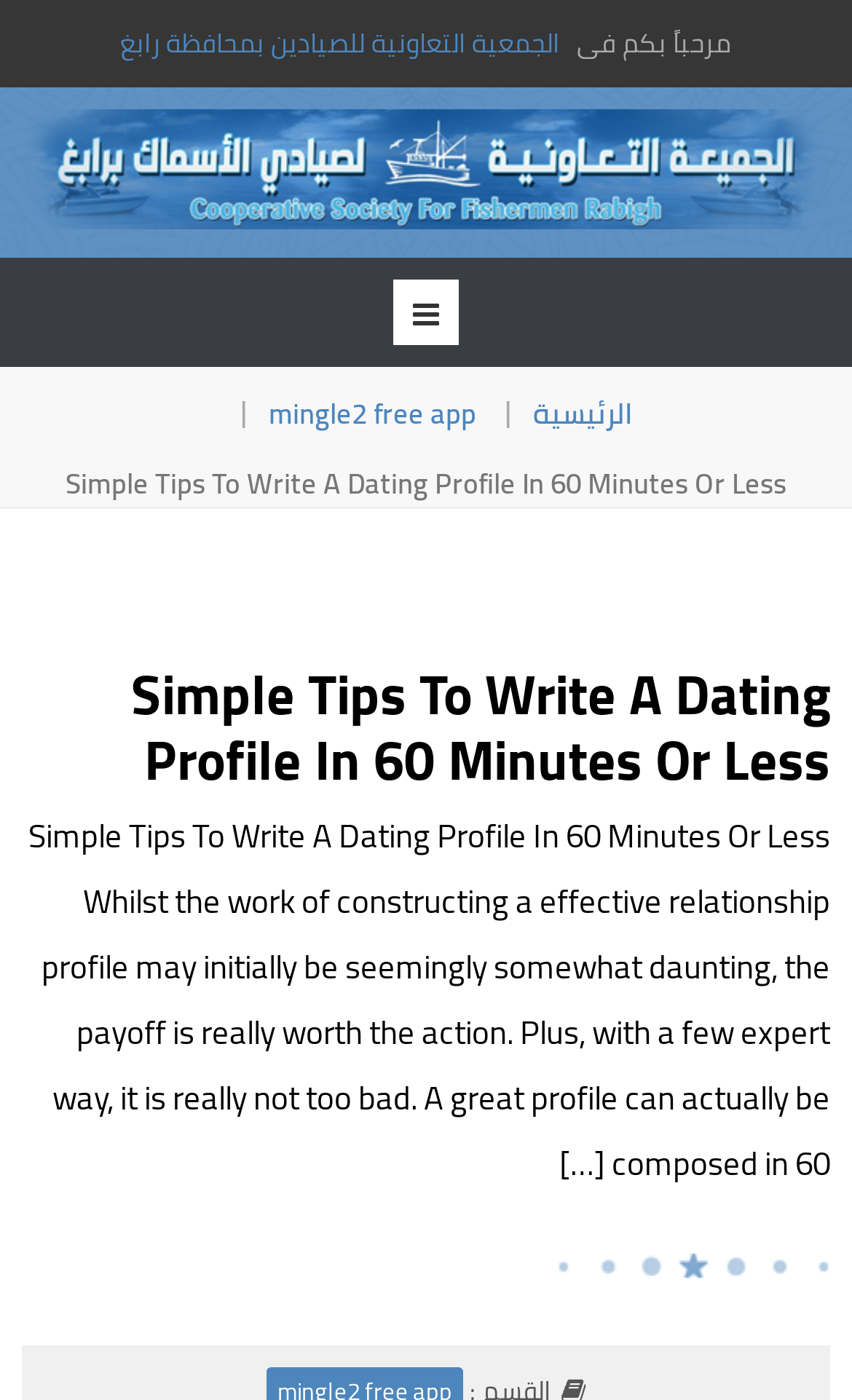What is the estimated time to write a dating profile?
Give a thorough and detailed response to the question.

According to the article title 'Simple Tips To Write A Dating Profile In 60 Minutes Or Less', it is estimated that a dating profile can be written in 60 minutes or less with the help of the provided tips and guidance.